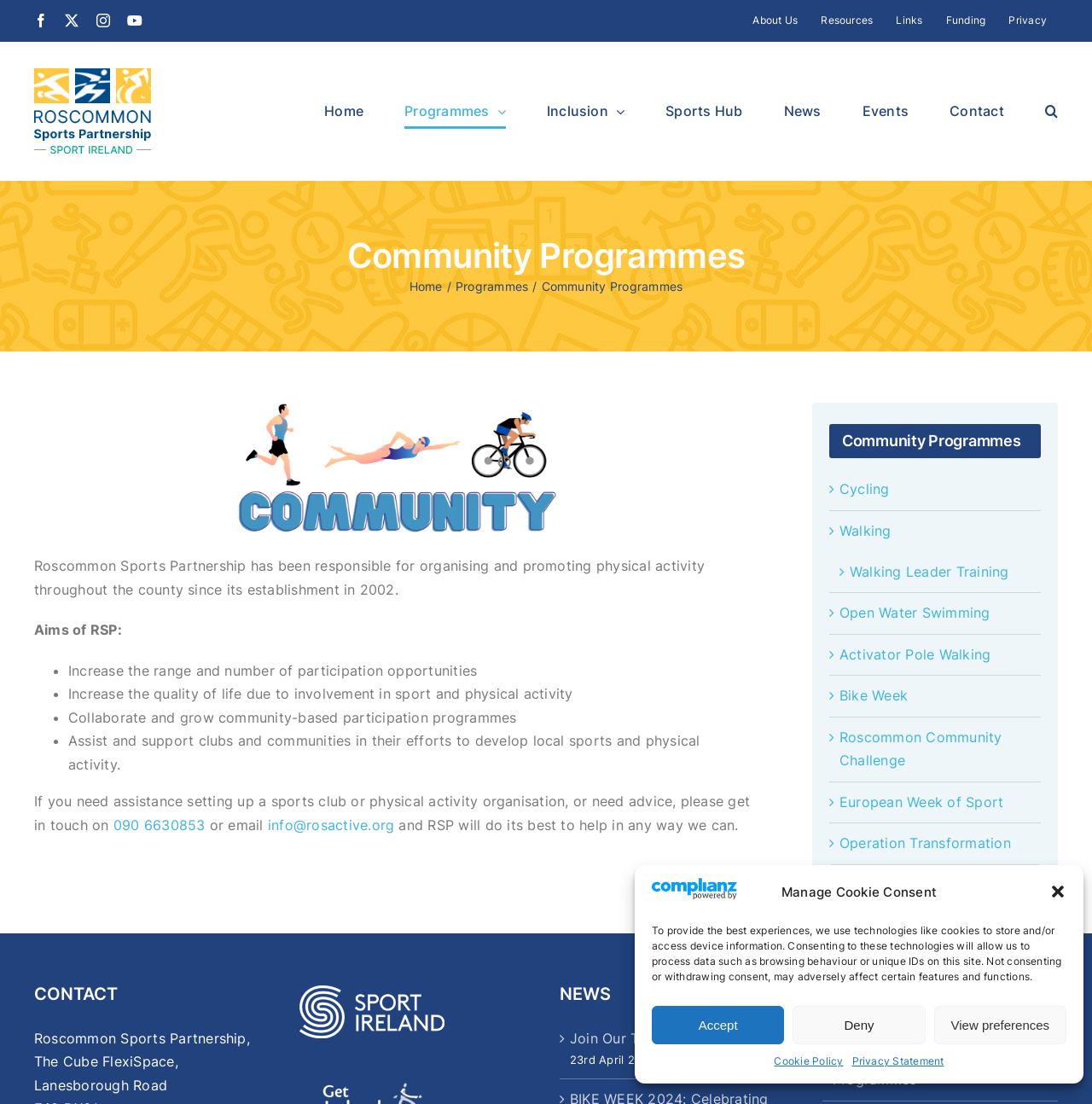What is the name of the organization?
Using the information presented in the image, please offer a detailed response to the question.

I found the answer by looking at the logo and the text on the webpage, which mentions 'Roscommon Sports Partnership' as the organization responsible for promoting physical activity in the county.